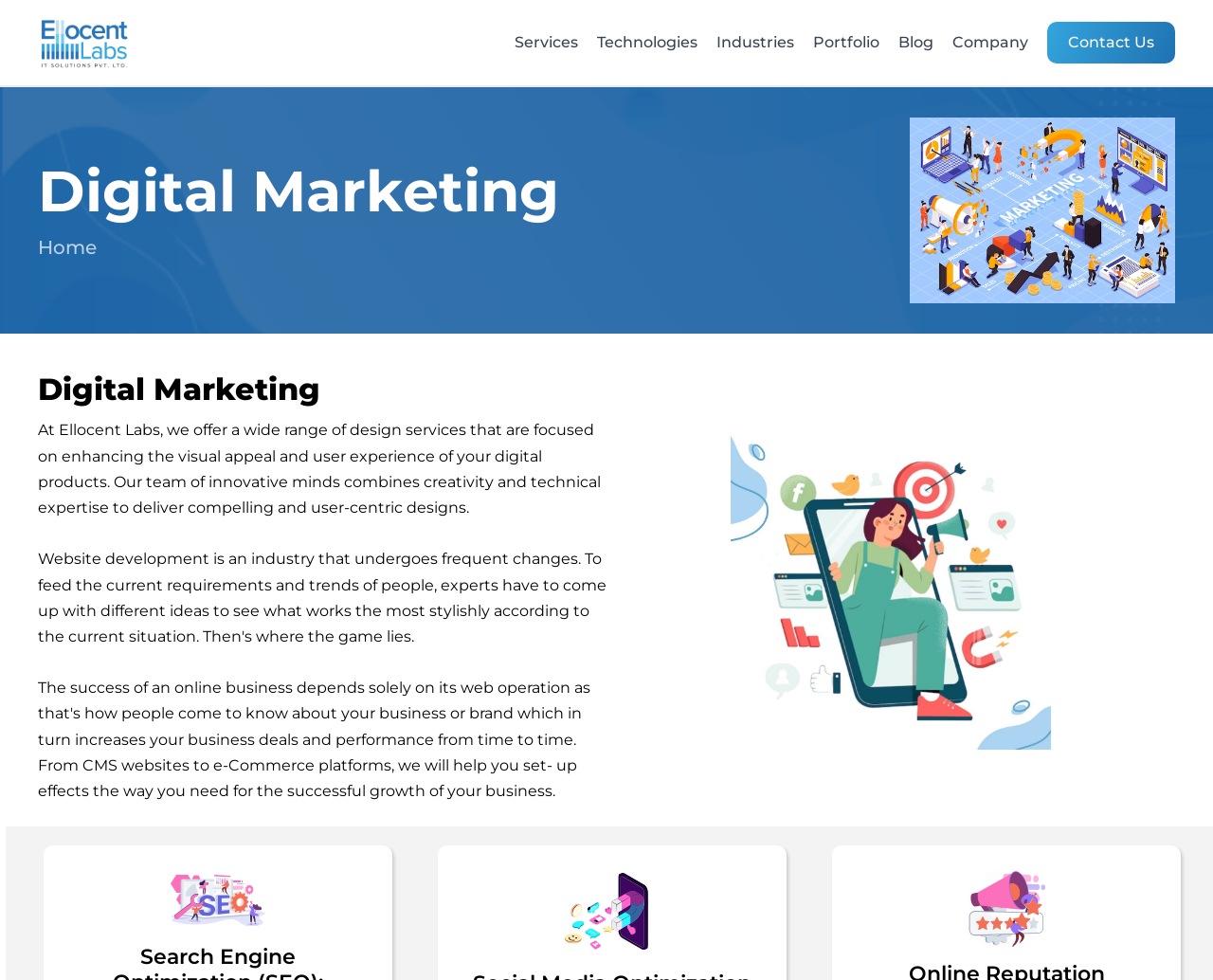Pinpoint the bounding box coordinates for the area that should be clicked to perform the following instruction: "Click on the Home menu item".

None